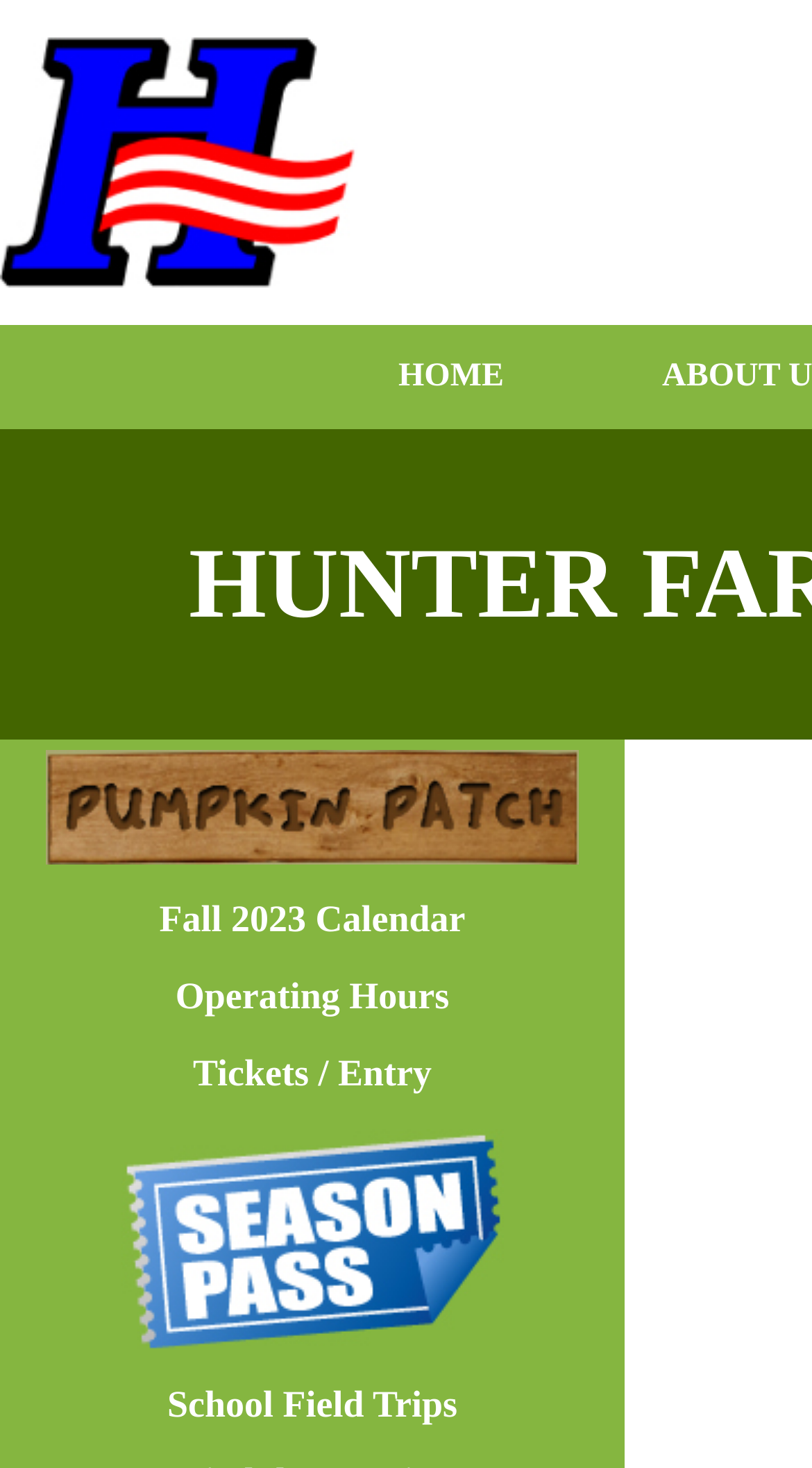Identify the bounding box coordinates for the UI element described as follows: "___ SIERRA DANTE FINE ART___". Ensure the coordinates are four float numbers between 0 and 1, formatted as [left, top, right, bottom].

None